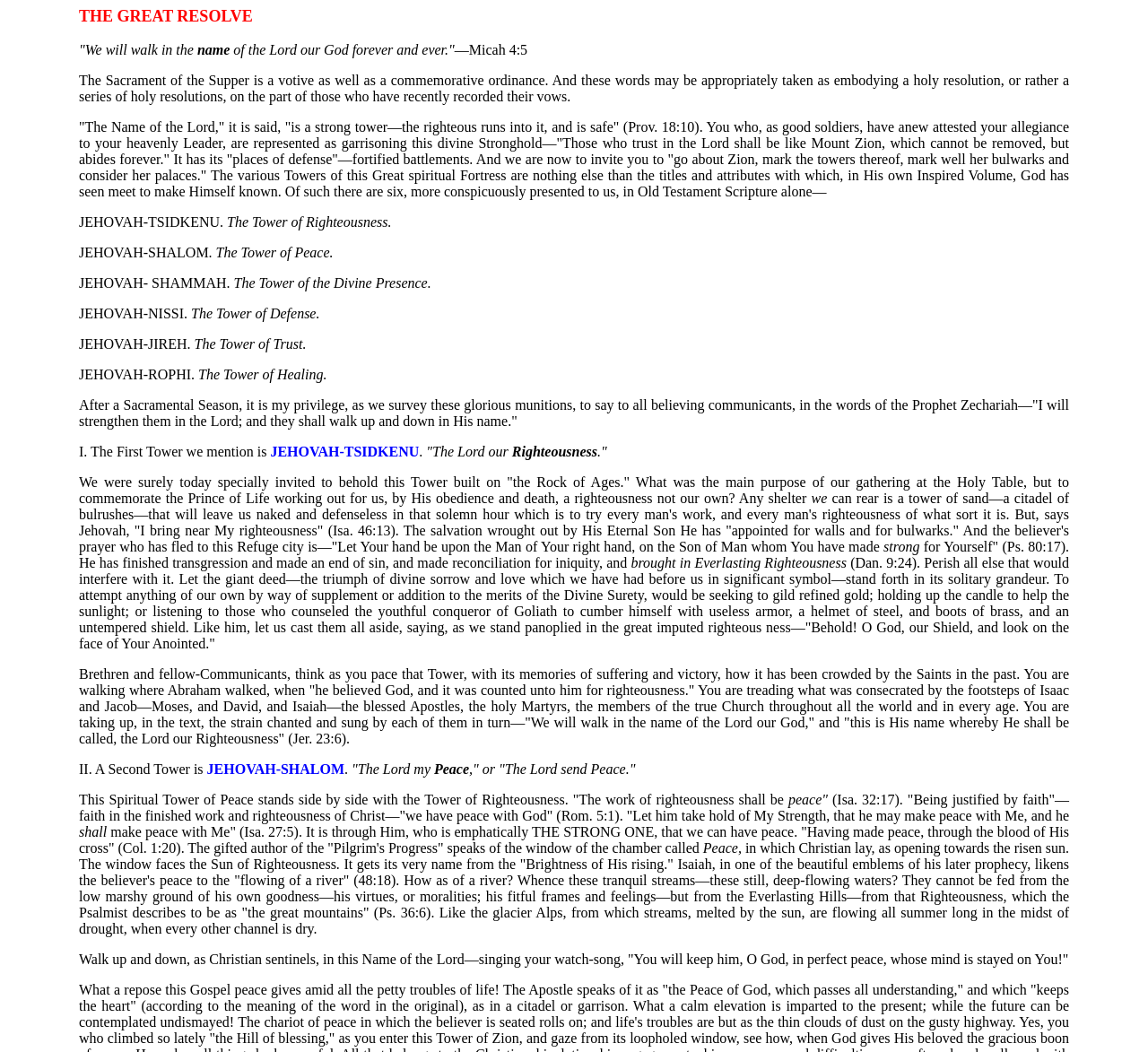Offer a comprehensive description of the webpage’s content and structure.

The webpage is a spiritual and religious-themed page, with a focus on the concept of "The Great Resolve" and the sacrament of the supper. At the top of the page, there is a title "THE GREAT RESOLVE" in a prominent position. Below the title, there is a quote from Micah 4:5, which sets the tone for the rest of the page.

The main content of the page is a series of paragraphs that explore the idea of holy resolutions and the attributes of God. The text is divided into sections, each focusing on a different aspect of God's character, such as righteousness, peace, and divine presence. The sections are introduced by headings that highlight the specific attribute being discussed.

Throughout the page, there are numerous references to biblical passages and quotes from various prophets and apostles. The text is written in a formal and reverent tone, suggesting a sense of reverence and awe for the divine.

The page also features a series of "towers" that represent different aspects of God's character. These towers are introduced by headings that highlight their specific focus, such as "The Tower of Righteousness" and "The Tower of Peace". The text surrounding each tower provides a detailed explanation of its significance and relevance to the believer's life.

The overall layout of the page is dense and text-heavy, with minimal use of images or other visual elements. The focus is squarely on the written word, suggesting a emphasis on spiritual reflection and contemplation.